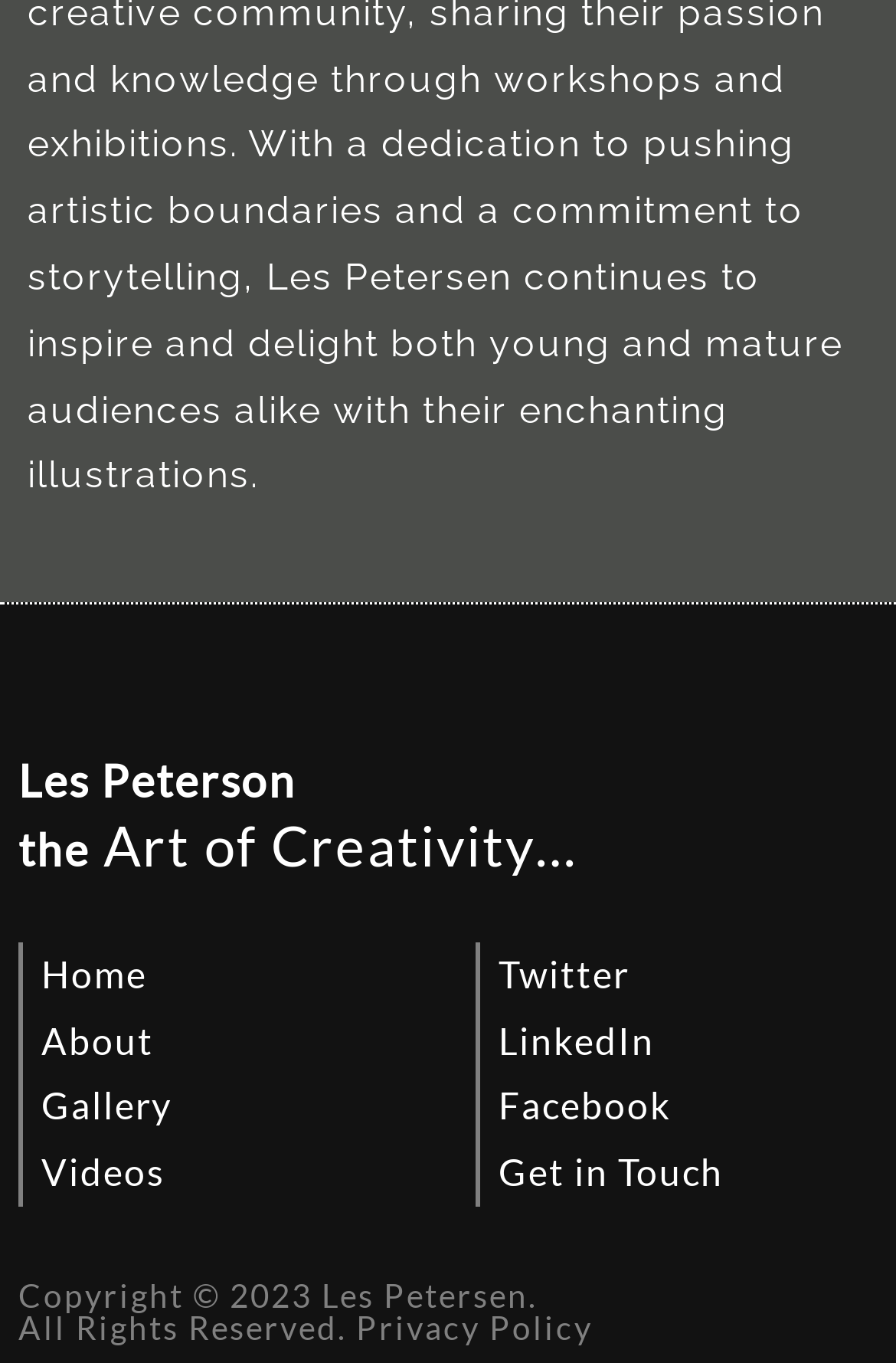How many navigation links are there in the footer? Refer to the image and provide a one-word or short phrase answer.

8